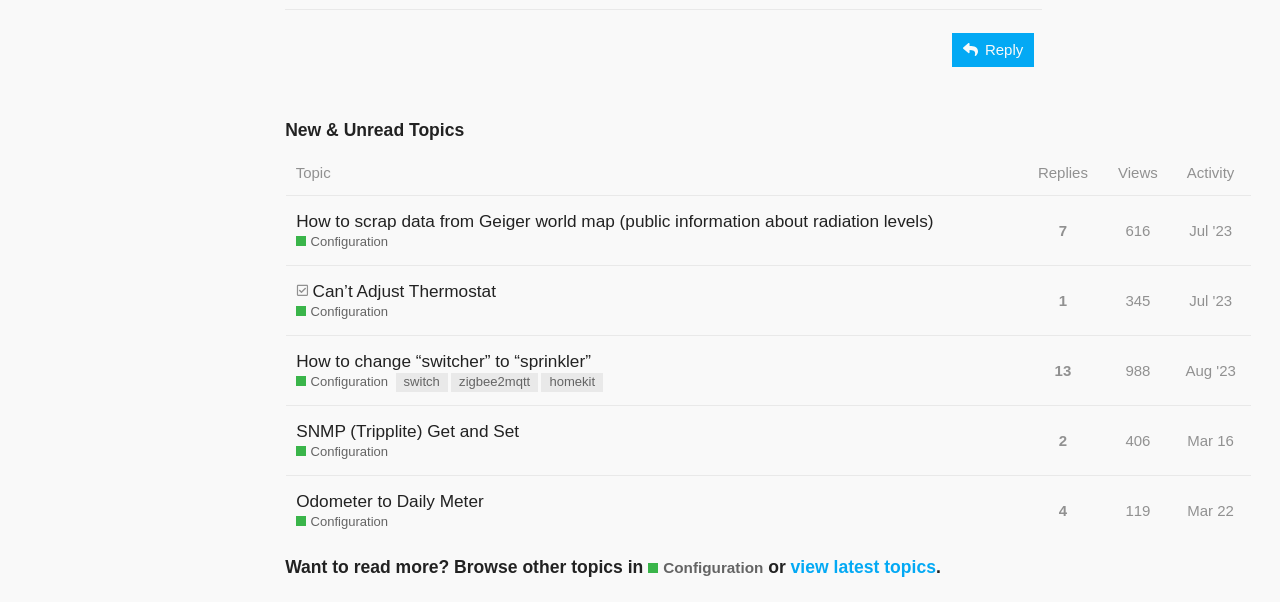Please answer the following question using a single word or phrase: 
How many views does the topic 'How to scrap data from Geiger world map' have?

616